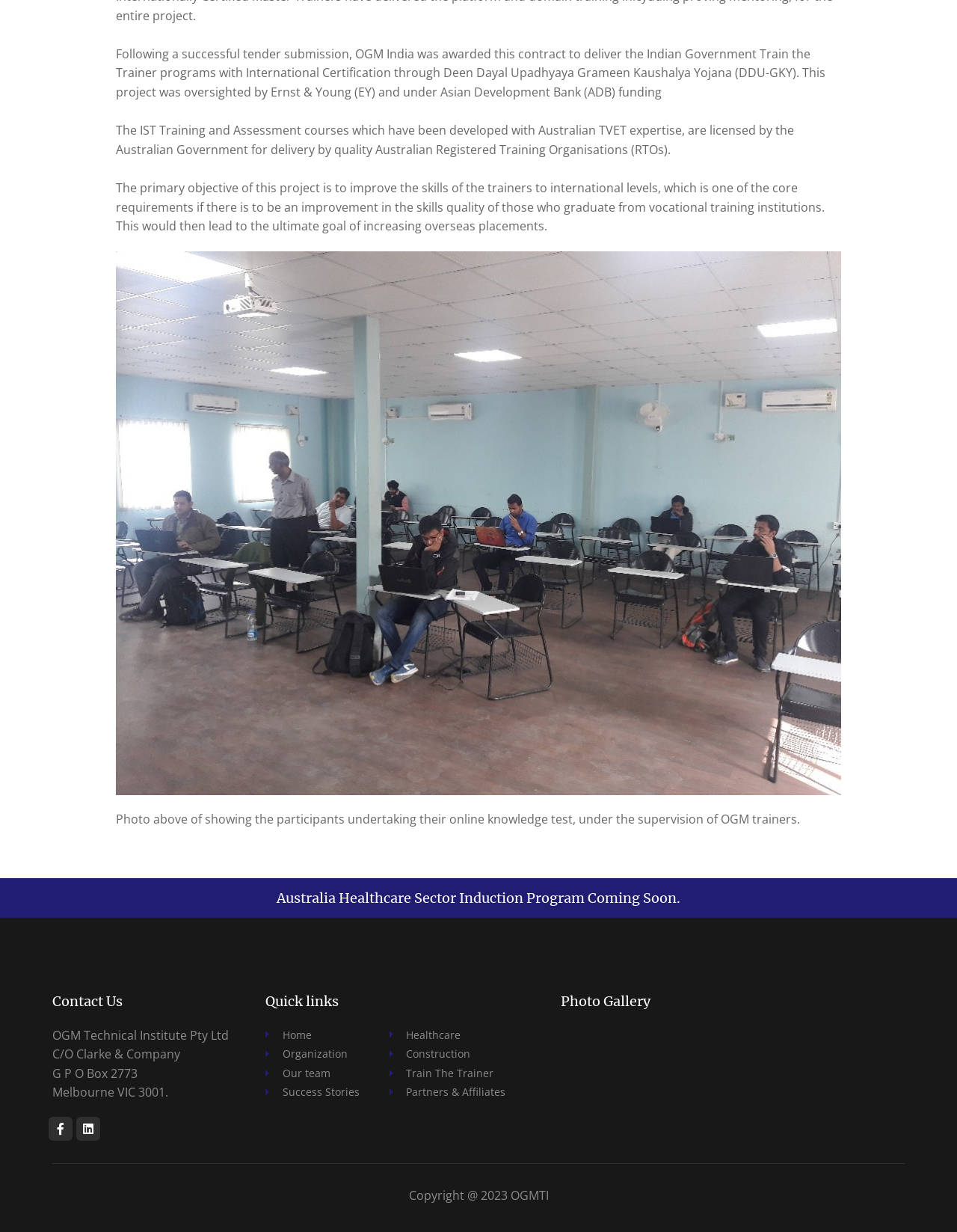What is the name of the organization mentioned on the webpage?
Answer the question with a single word or phrase, referring to the image.

OGM Technical Institute Pty Ltd